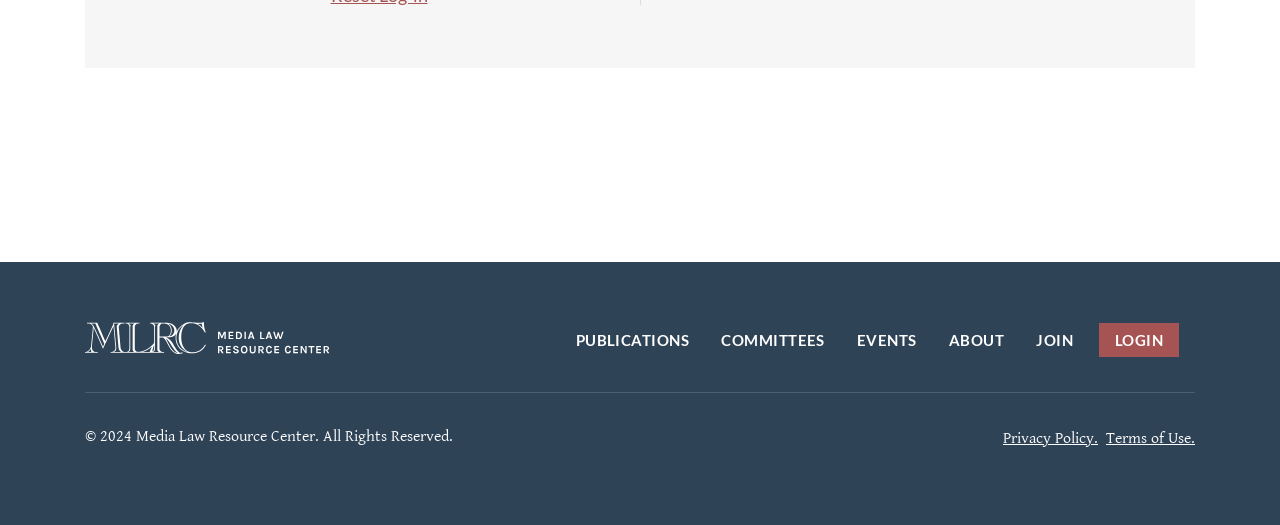Identify the bounding box coordinates of the part that should be clicked to carry out this instruction: "Go to the EVENTS page".

[0.657, 0.612, 0.729, 0.681]